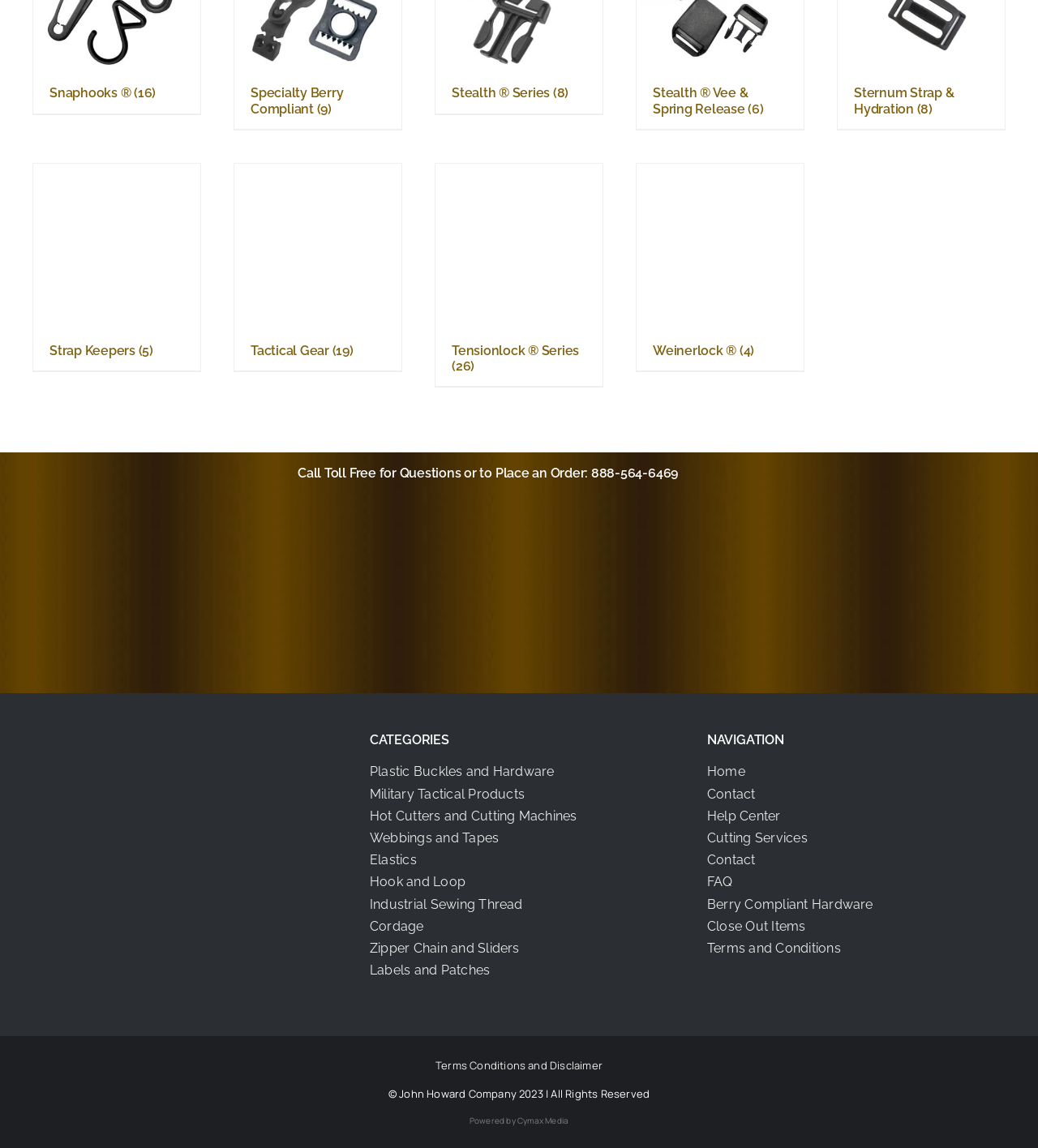Answer the following query concisely with a single word or phrase:
What is the phone number to call for questions or to place an order?

888-564-6469